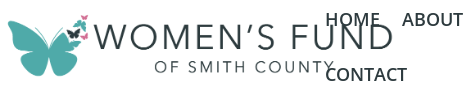Based on the image, please respond to the question with as much detail as possible:
What is the overall aesthetic of the logo?

The overall aesthetic of the logo communicates a sense of empowerment and community focus, reflecting the organization's mission to inspire and make a positive impact in Smith County.